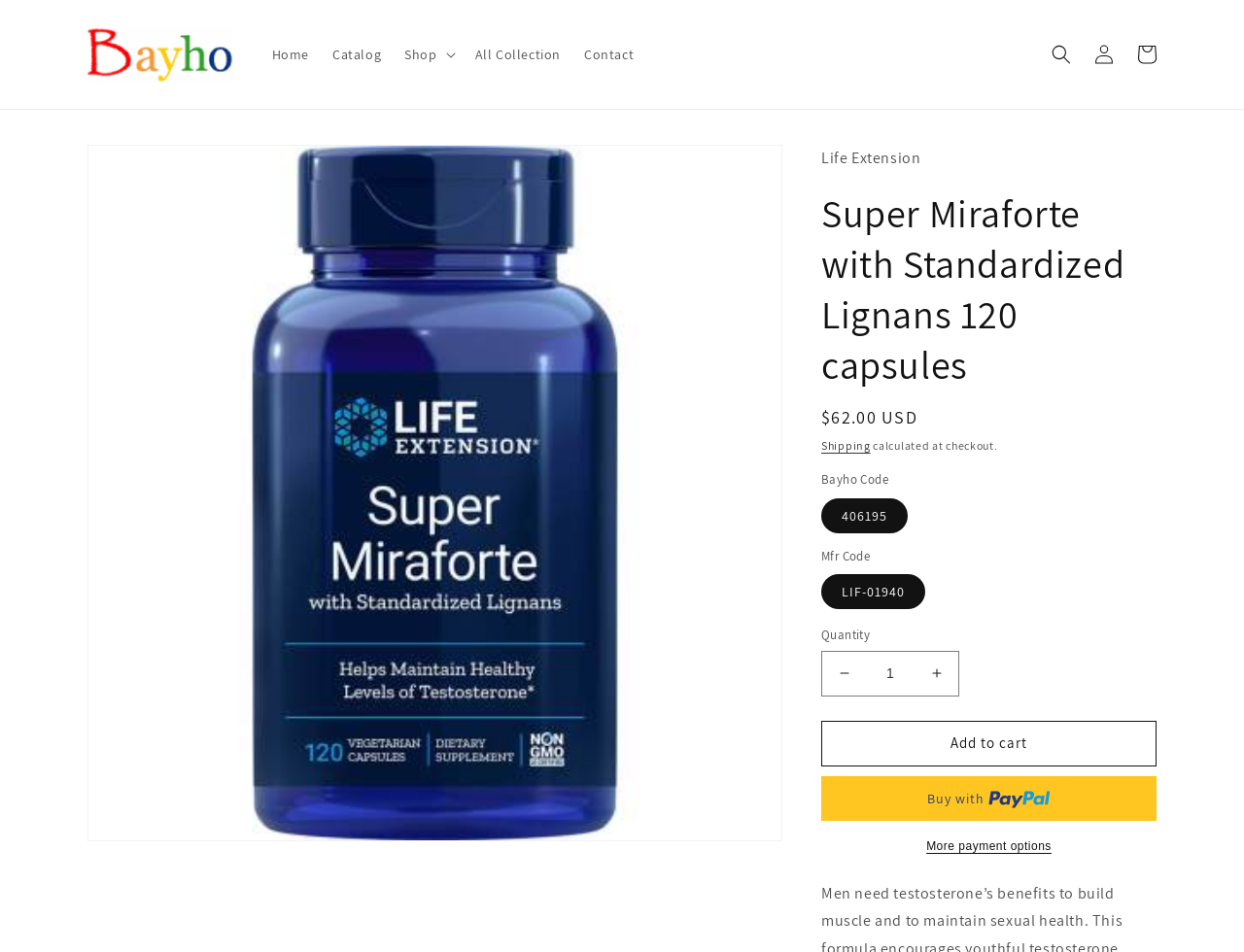Respond with a single word or phrase to the following question:
What is the brand name of the product?

Bayho